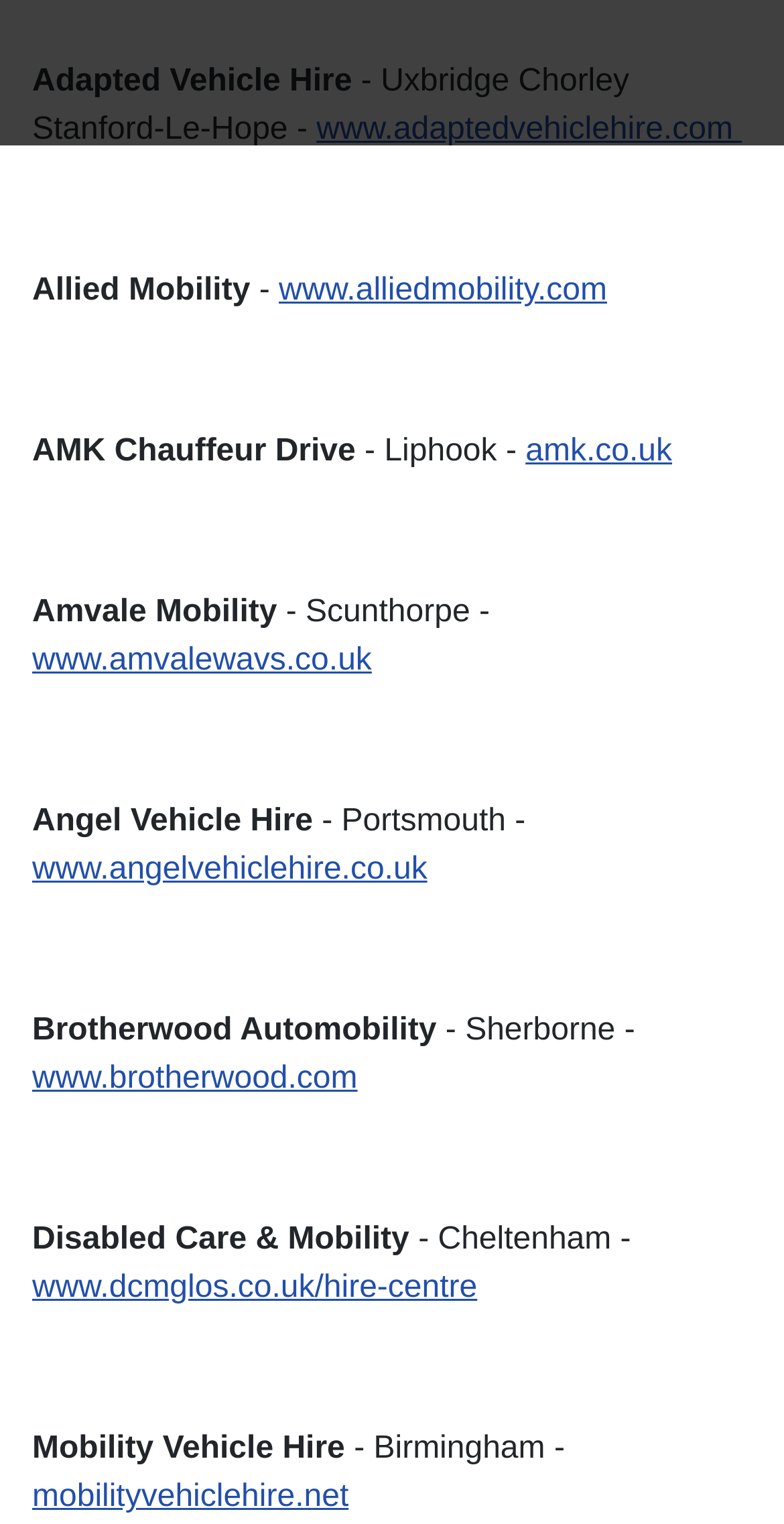Answer the question briefly using a single word or phrase: 
What is the location of Allied Mobility?

Uxbridge